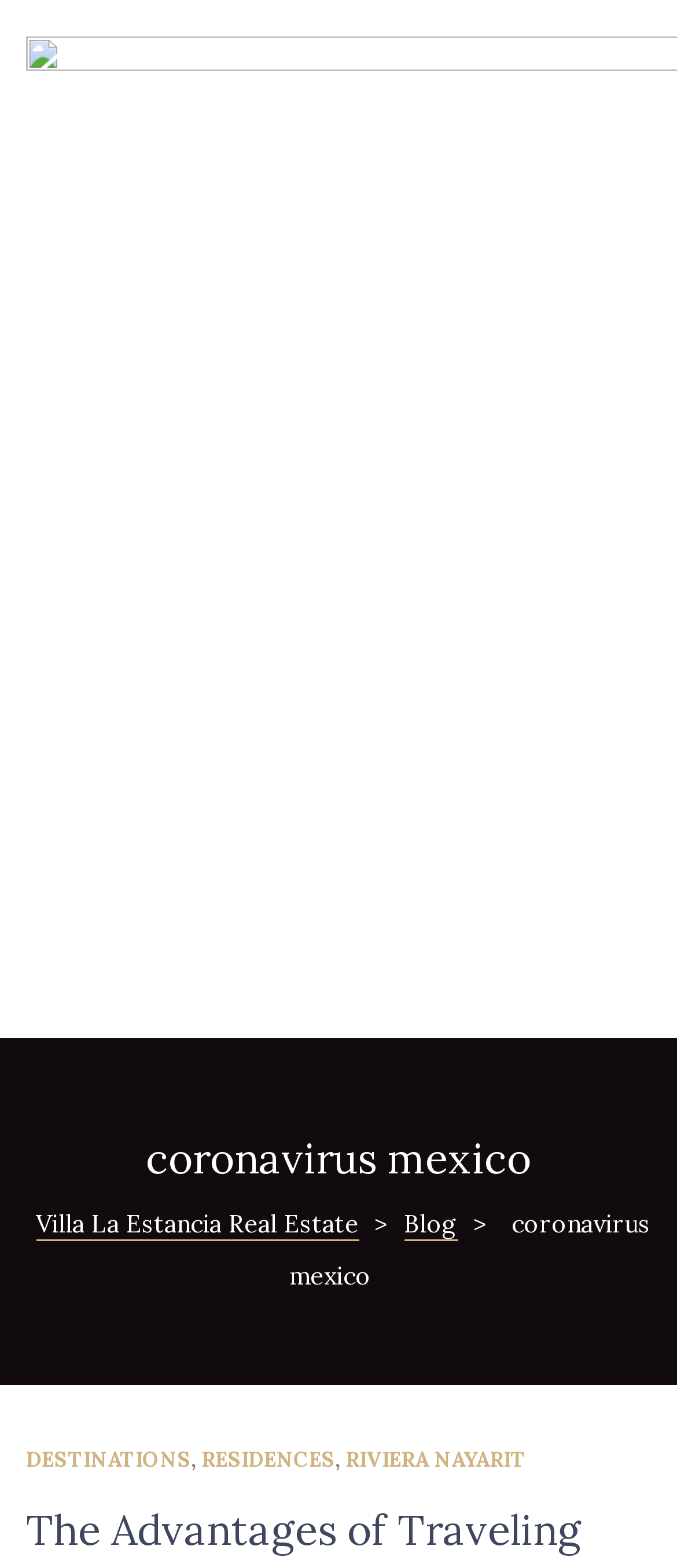How many main categories are listed under DESTINATIONS?
Examine the image closely and answer the question with as much detail as possible.

Under the 'DESTINATIONS' link, there are three main categories listed: RESIDENCES, RIVIERA NAYARIT, and an unspecified category represented by a comma. Therefore, there are three main categories listed under DESTINATIONS.